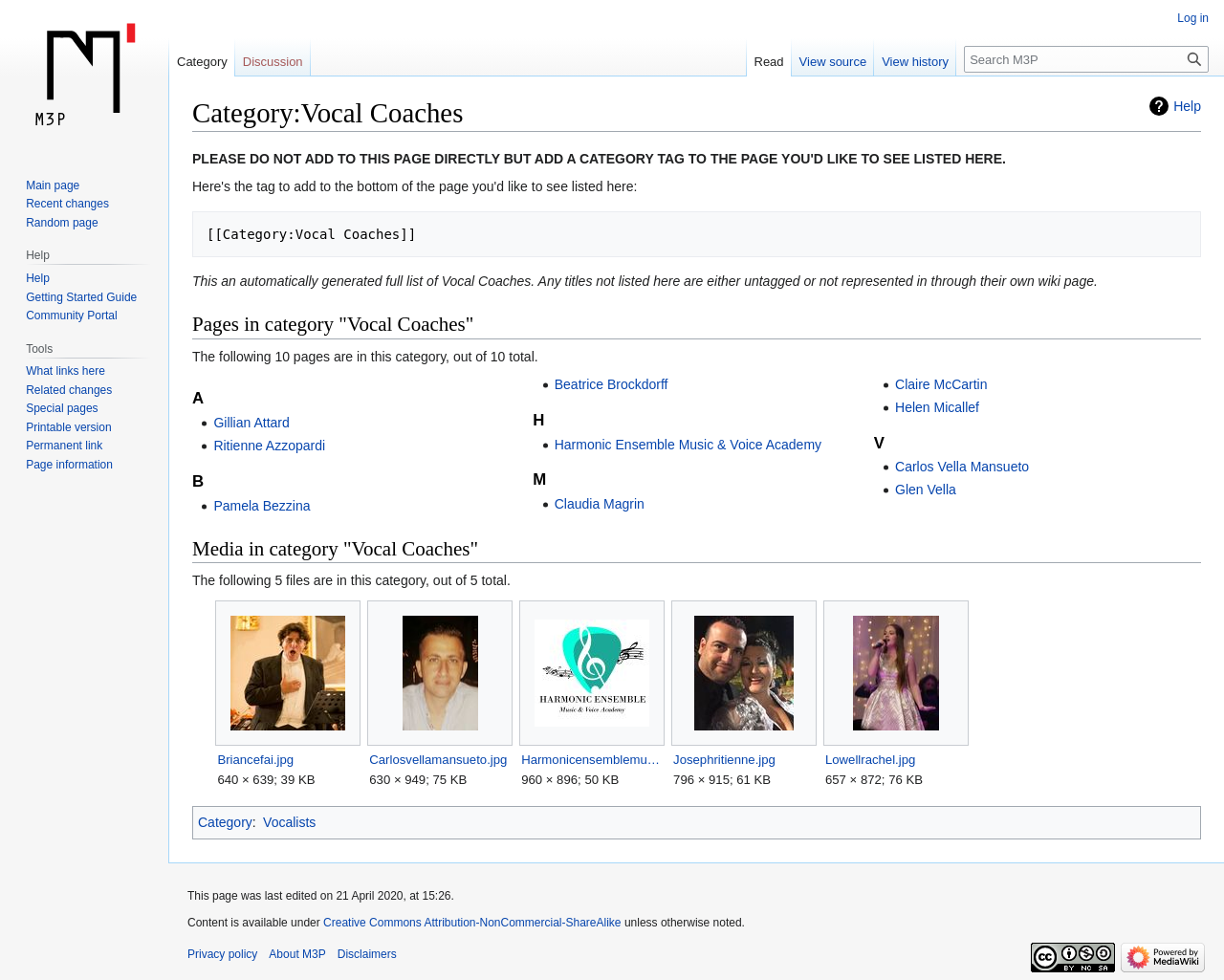What is the name of the navigation section that contains the link 'Log in'?
Answer the question with a thorough and detailed explanation.

I looked at the navigation section that contains the link 'Log in' and found that it is labeled as 'Personal tools'.